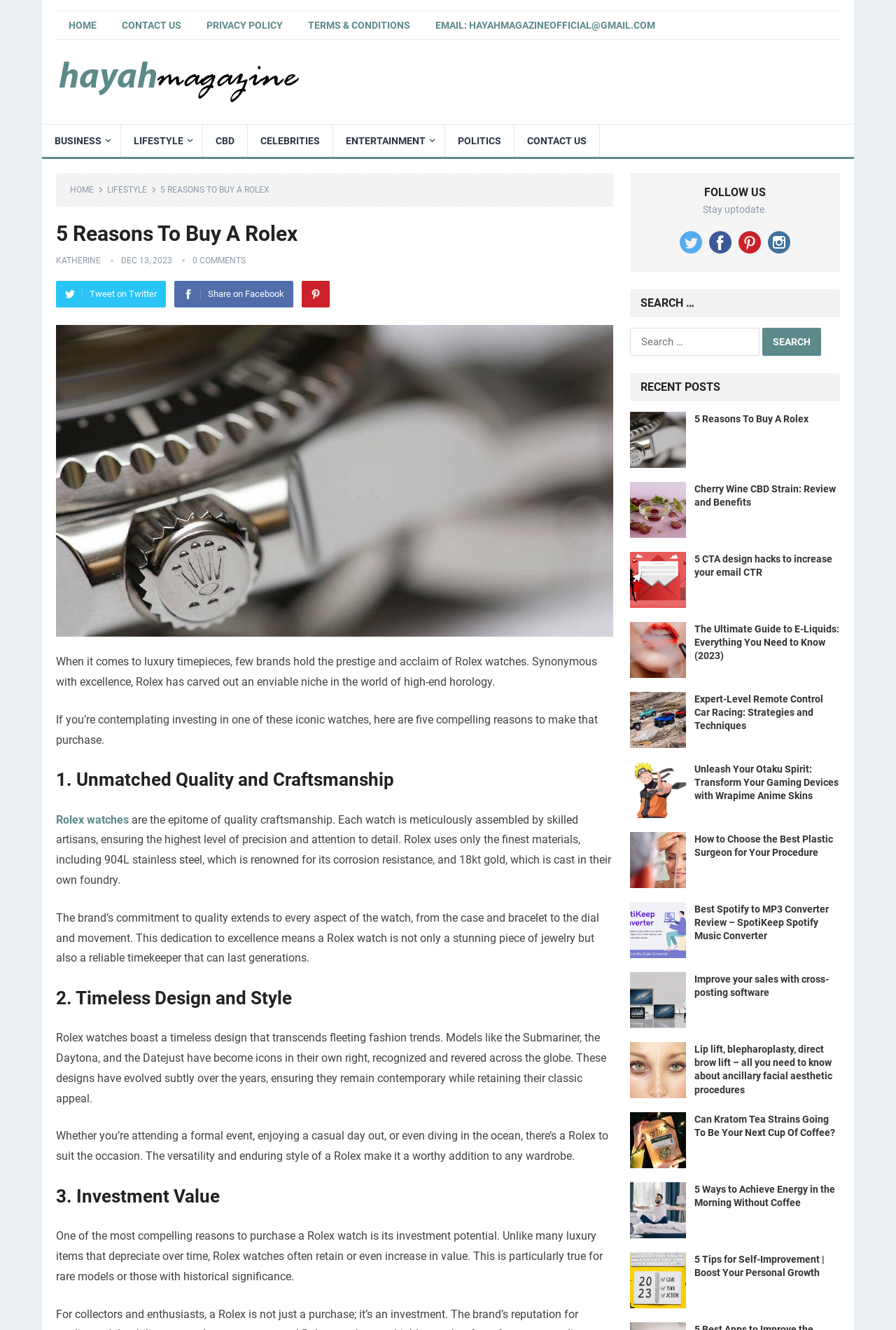Please specify the bounding box coordinates of the clickable section necessary to execute the following command: "Follow Hayah Magazine on Twitter".

[0.062, 0.211, 0.185, 0.231]